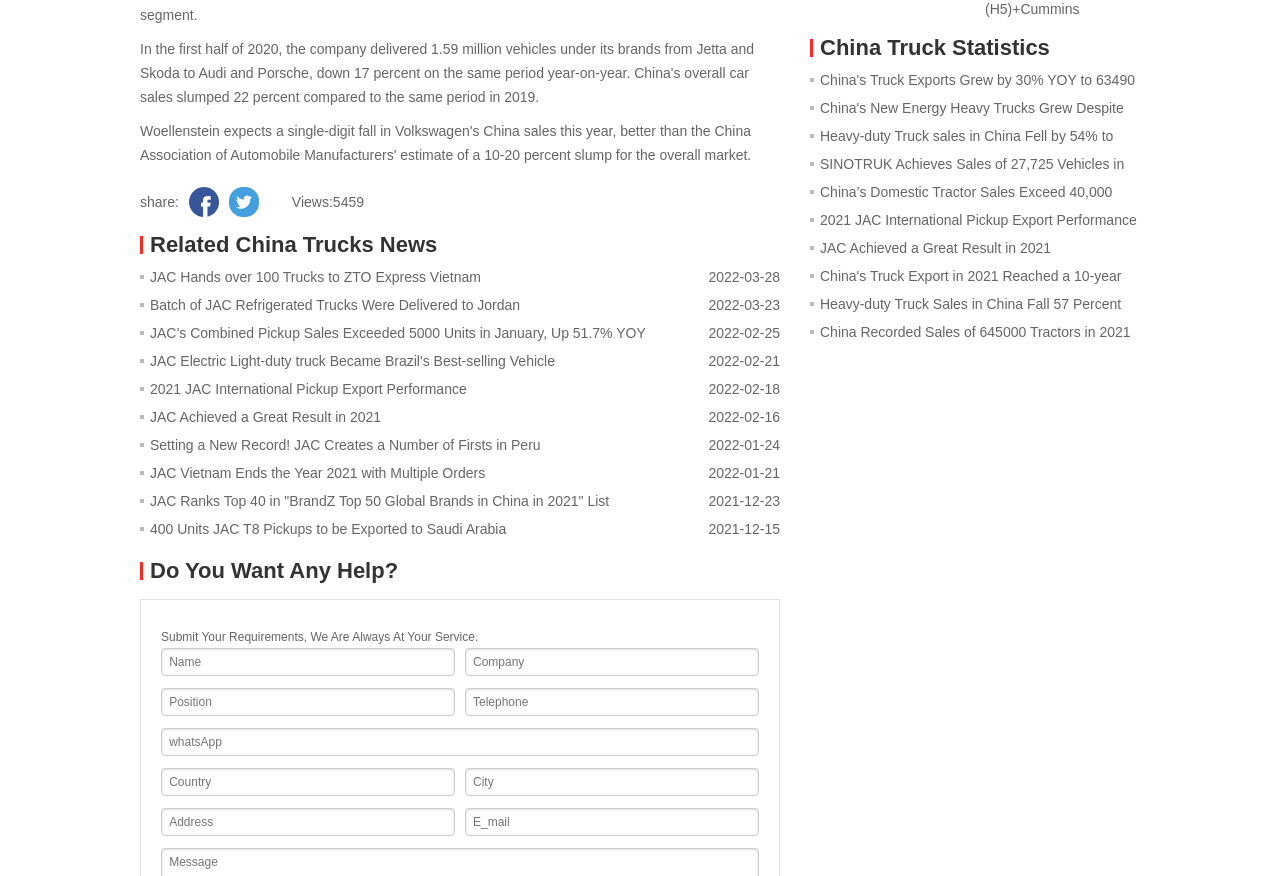Can you give a detailed response to the following question using the information from the image? How many news articles are listed on this webpage?

There are multiple news articles listed on this webpage, and I counted more than 15 links to different news articles, each with a title and a date.